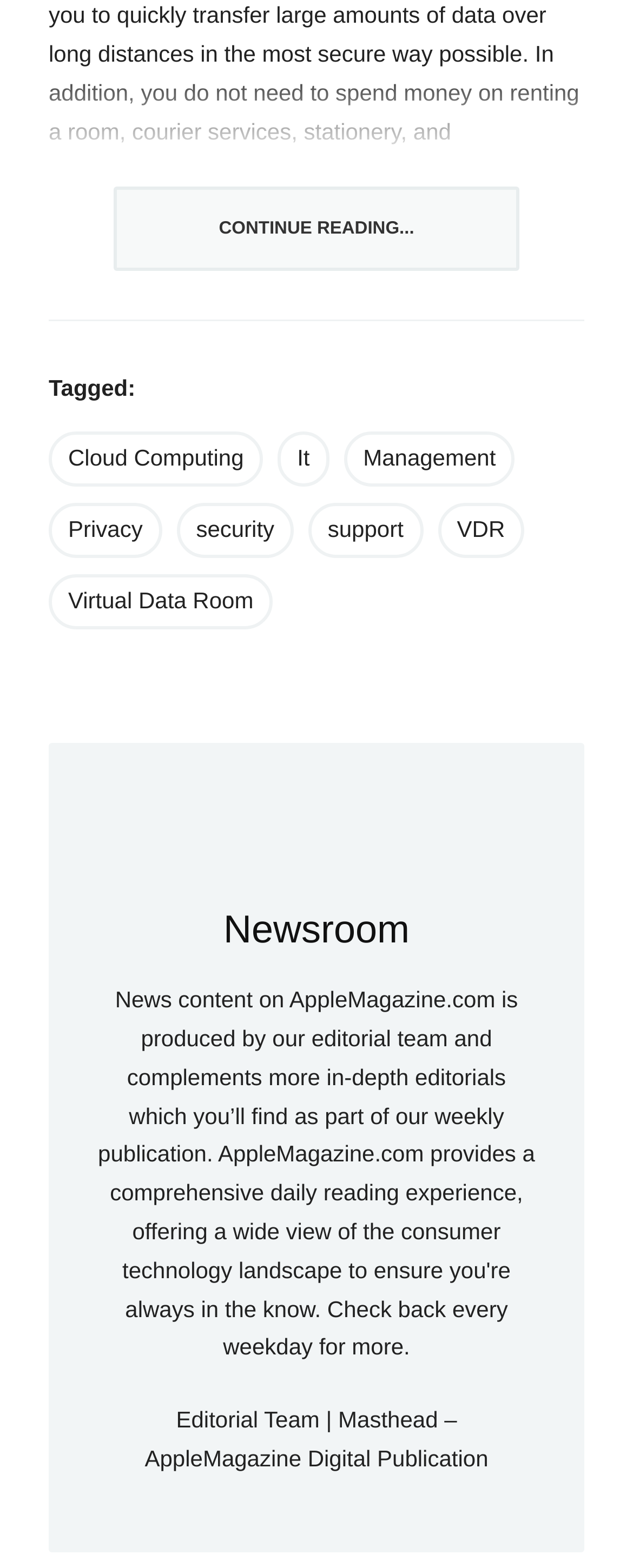Identify the bounding box coordinates of the clickable region to carry out the given instruction: "Click on 'CONTINUE READING...' to read more".

[0.346, 0.139, 0.654, 0.152]